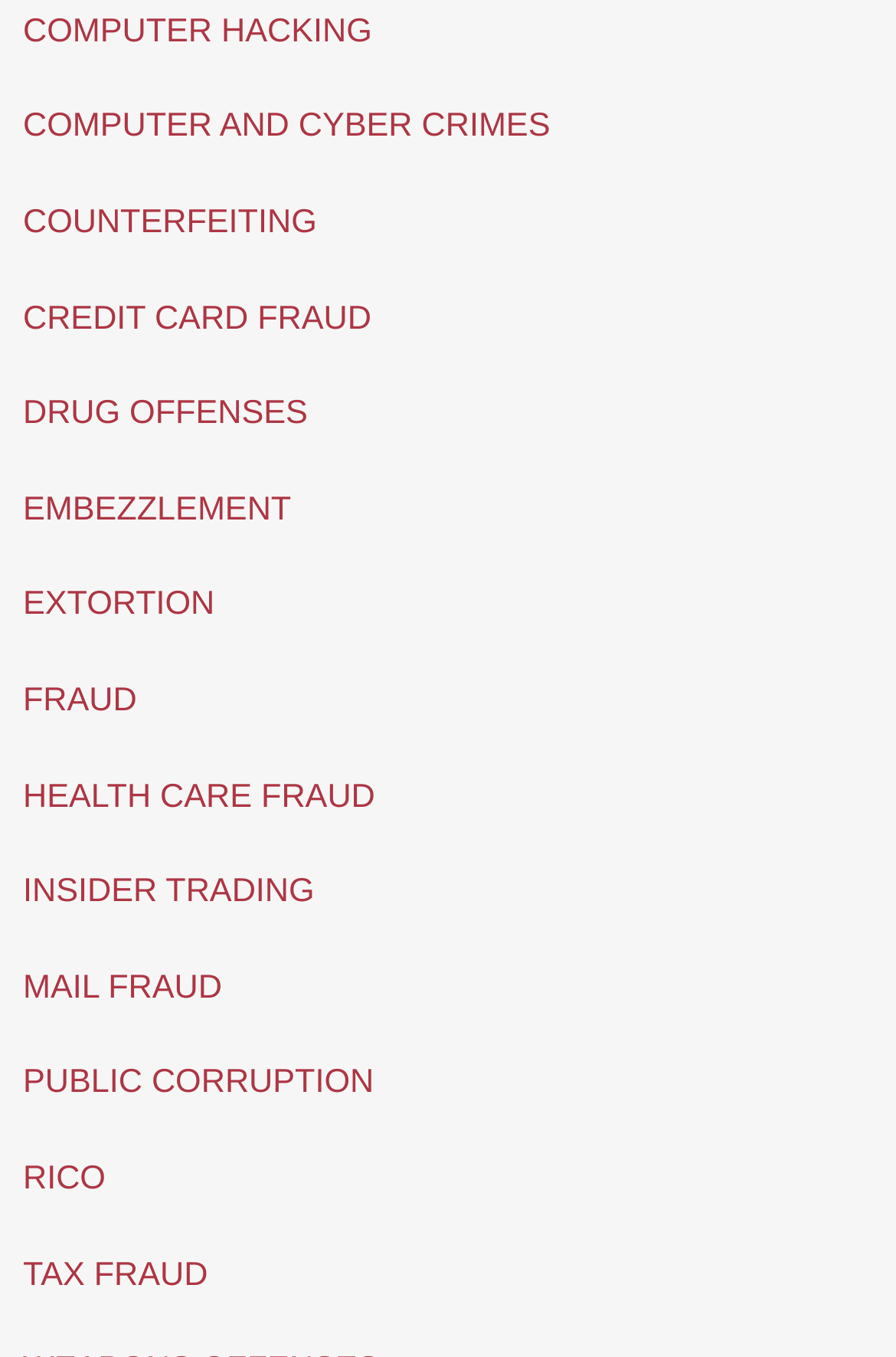Please specify the bounding box coordinates of the clickable section necessary to execute the following command: "Read about TAX FRAUD".

[0.026, 0.926, 0.232, 0.953]